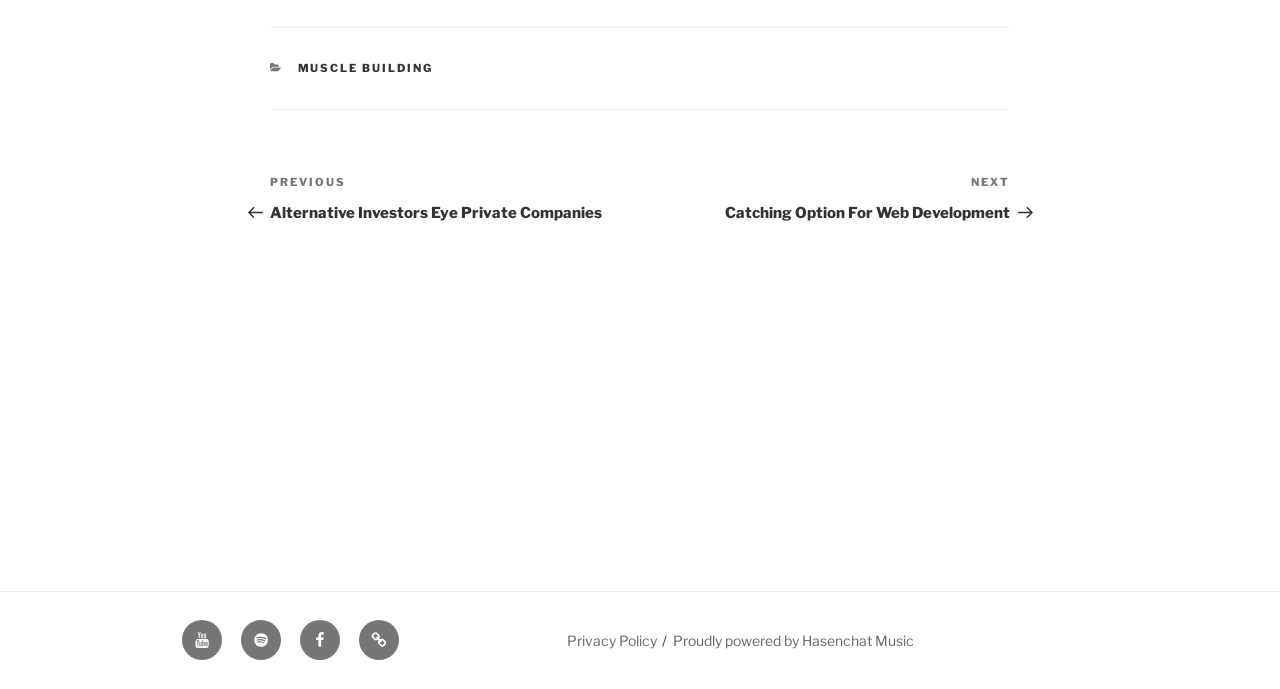Based on the element description, predict the bounding box coordinates (top-left x, top-left y, bottom-right x, bottom-right y) for the UI element in the screenshot: Youtube

[0.142, 0.9, 0.173, 0.958]